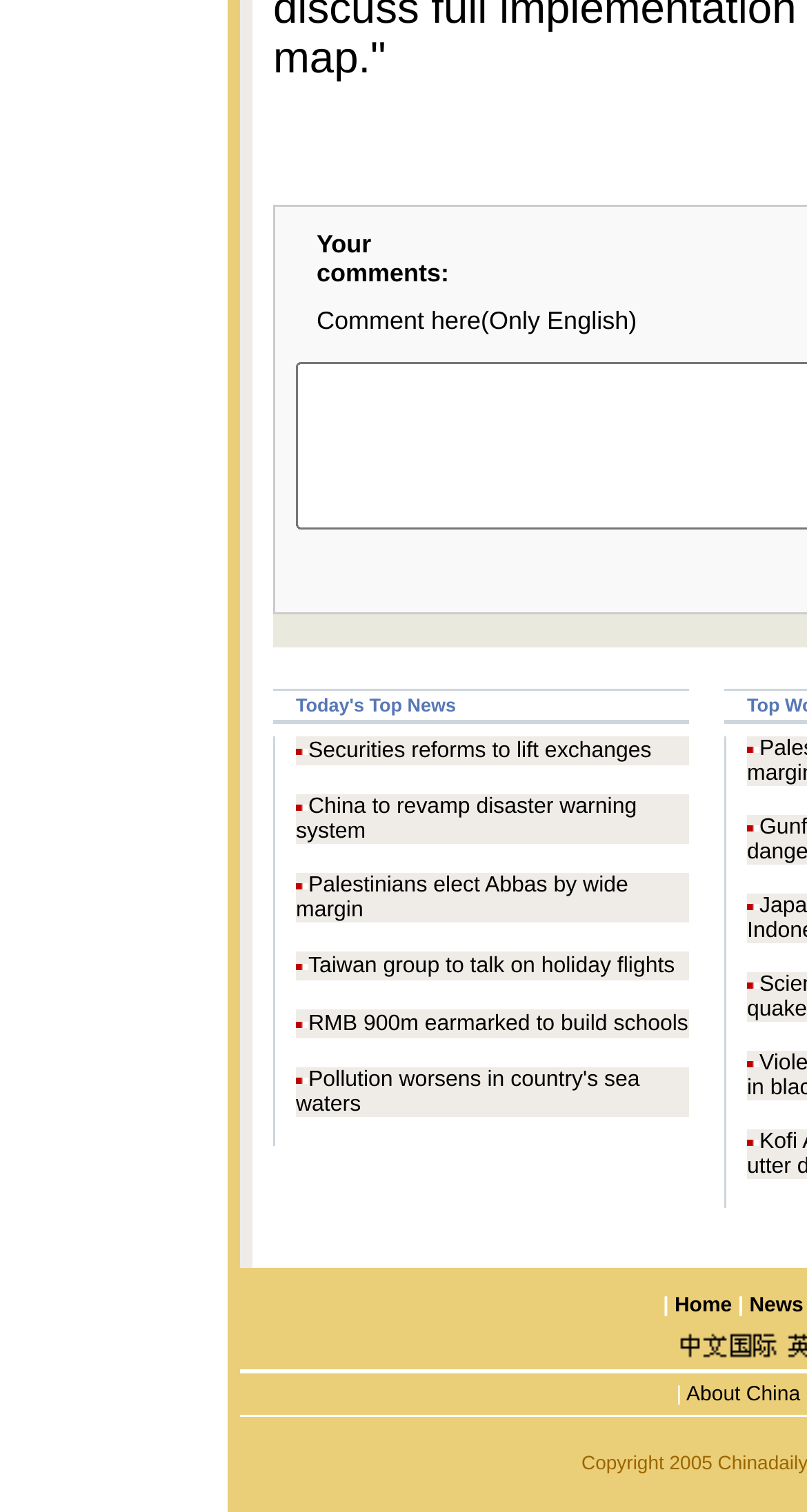Please identify the bounding box coordinates of the region to click in order to complete the task: "Read 'RMB 900m earmarked to build schools'". The coordinates must be four float numbers between 0 and 1, specified as [left, top, right, bottom].

[0.382, 0.669, 0.853, 0.685]